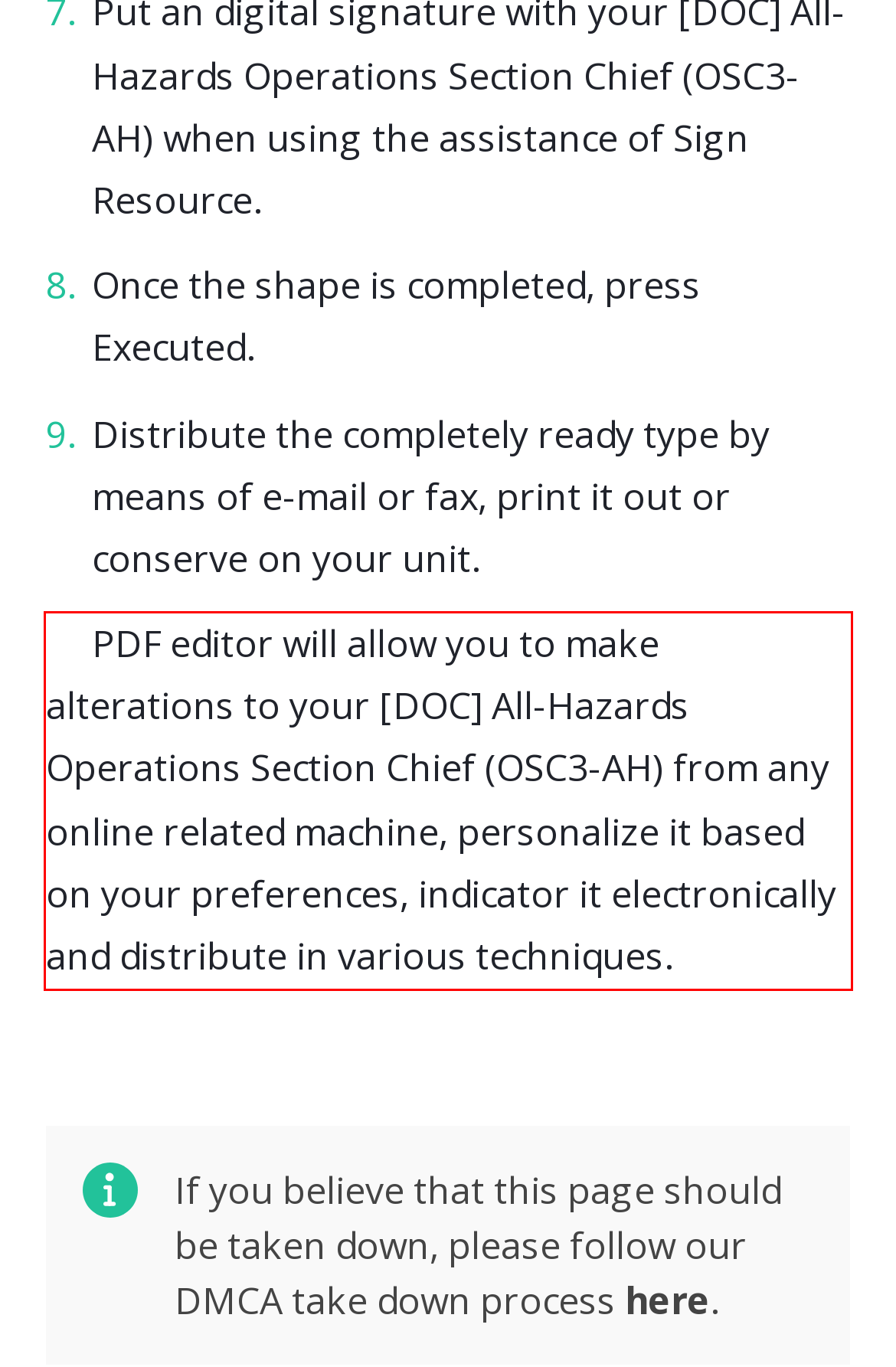You are given a screenshot of a webpage with a UI element highlighted by a red bounding box. Please perform OCR on the text content within this red bounding box.

PDF editor will allow you to make alterations to your [DOC] All-Hazards Operations Section Chief (OSC3-AH) from any online related machine, personalize it based on your preferences, indicator it electronically and distribute in various techniques.